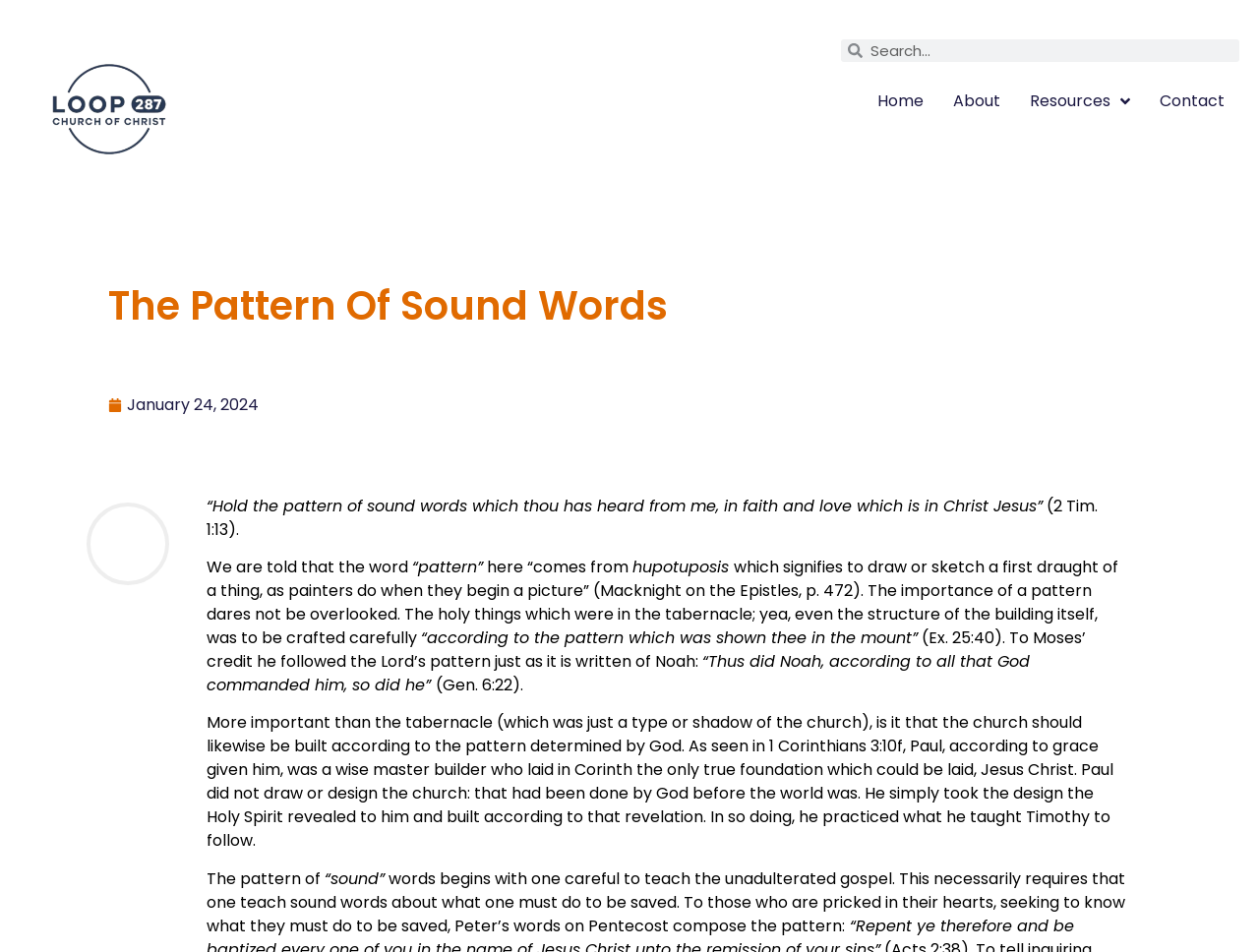What is the pattern of sound words about?
Look at the image and provide a short answer using one word or a phrase.

the gospel